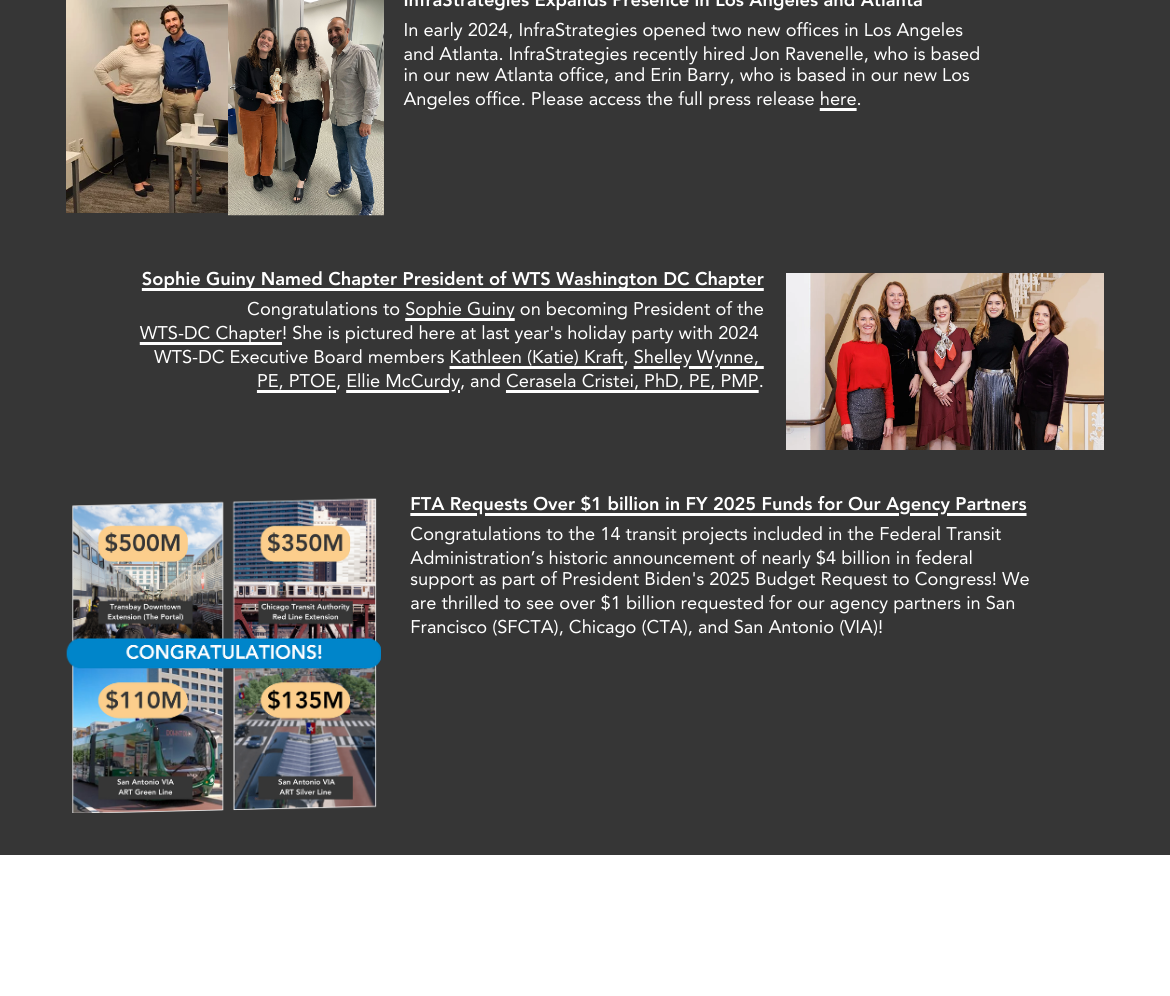Highlight the bounding box of the UI element that corresponds to this description: "Sophie Guiny".

[0.346, 0.306, 0.44, 0.324]